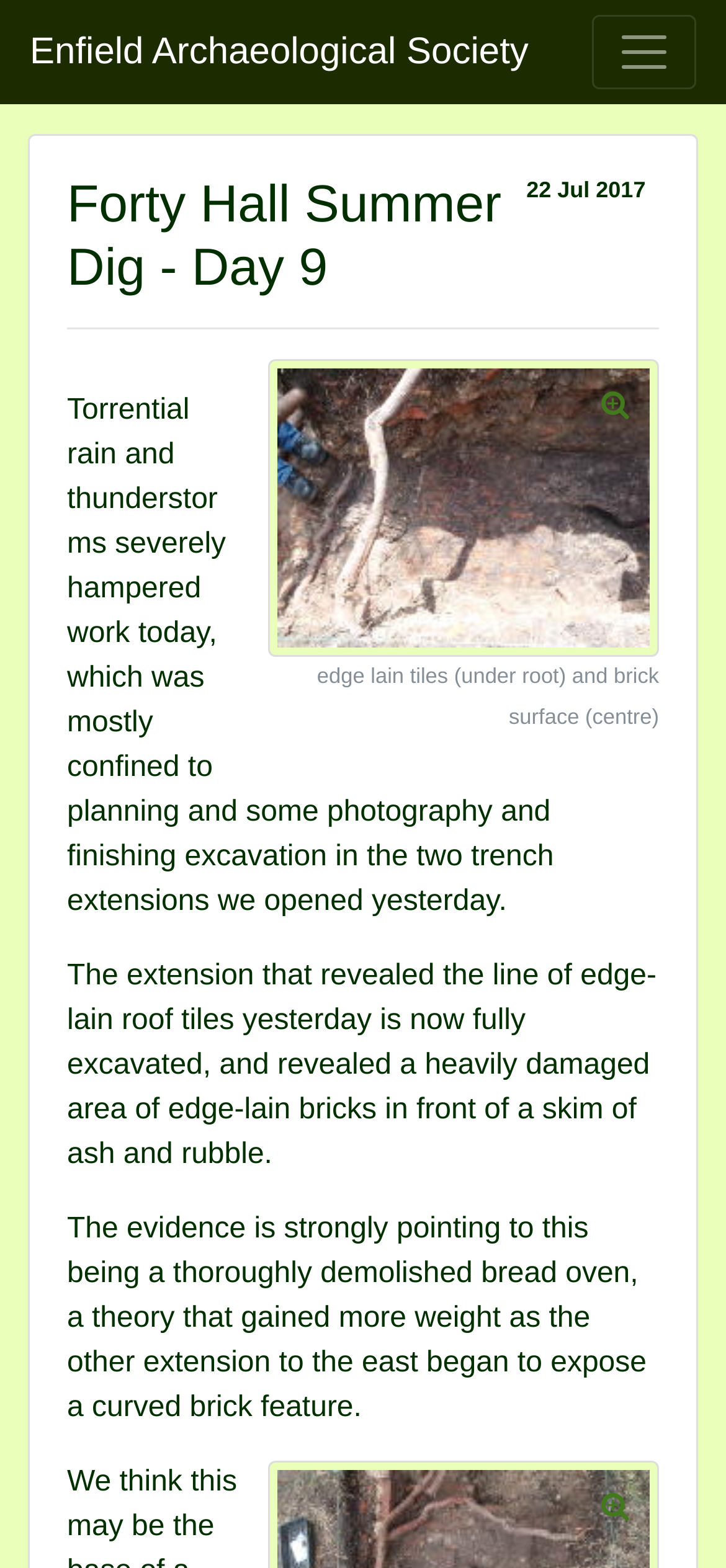Give a concise answer using only one word or phrase for this question:
What is the main activity described in the webpage?

Excavation